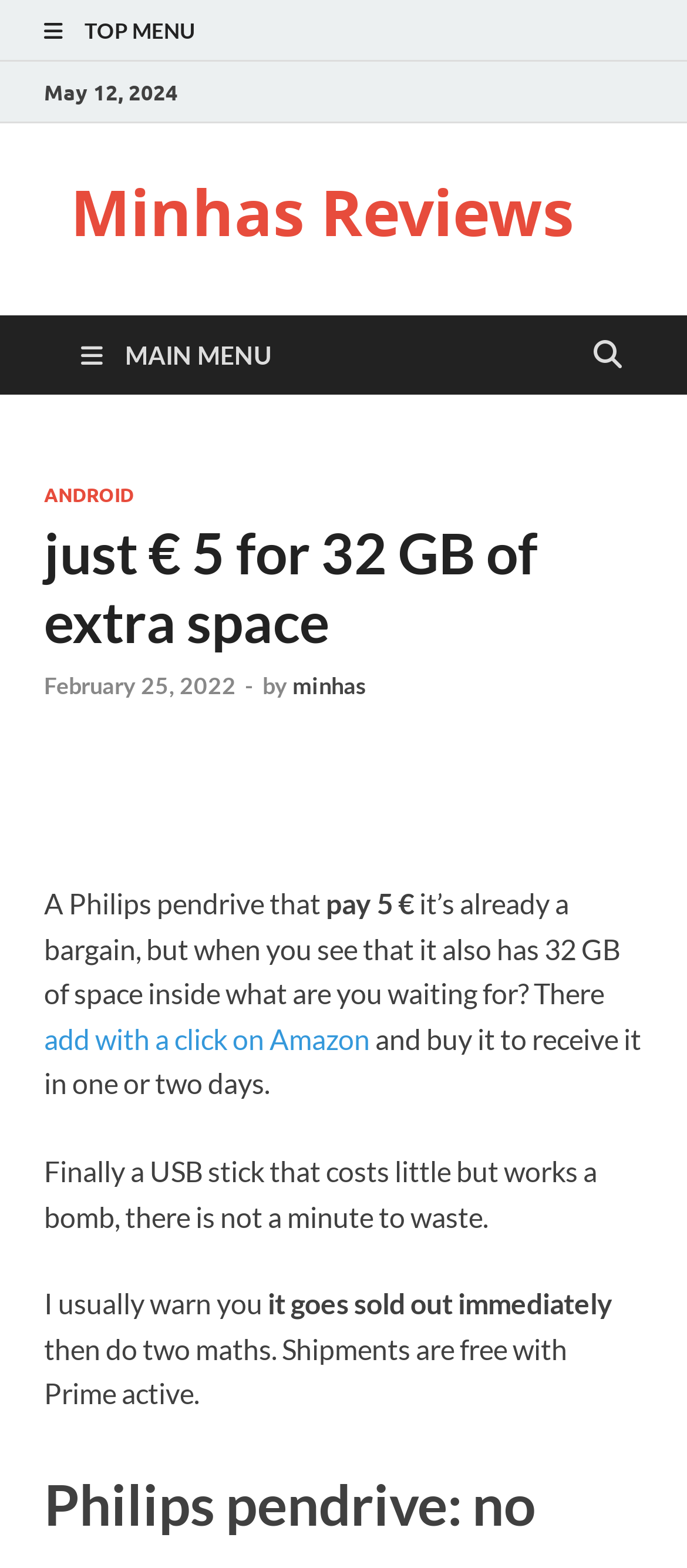Using the provided element description: "minhas", identify the bounding box coordinates. The coordinates should be four floats between 0 and 1 in the order [left, top, right, bottom].

[0.426, 0.428, 0.533, 0.446]